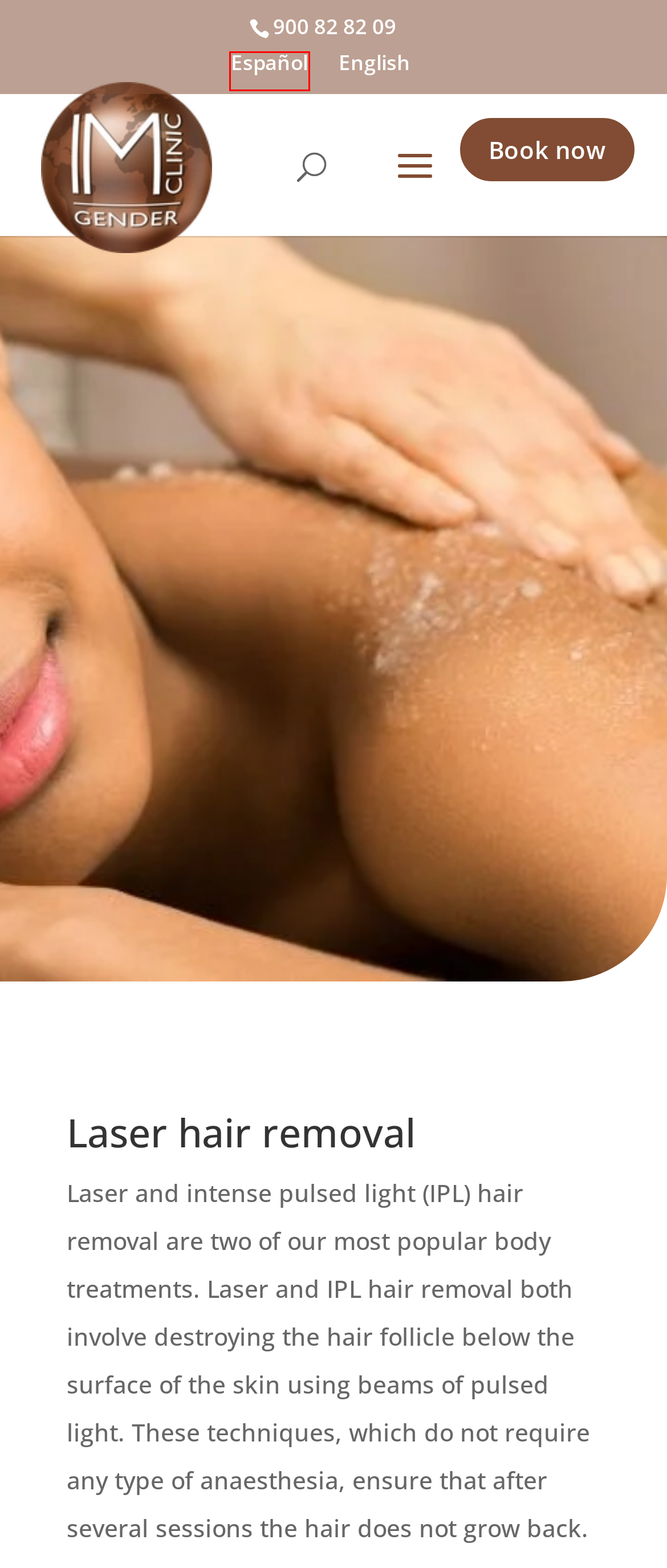You are provided with a screenshot of a webpage highlighting a UI element with a red bounding box. Choose the most suitable webpage description that matches the new page after clicking the element in the bounding box. Here are the candidates:
A. Privacy Policy | IM GENDER
B. Request an appointment | IM GENDER
C. Legal warning | IM GENDER
D. Laser Hair Removal | IM GENDER Clinic
E. Contact | IM GENDER
F. Gender reassignment surgery | IM Gender
G. Cookies policy | IM GENDER
H. Tratamientos corporales | IM GENDER

H